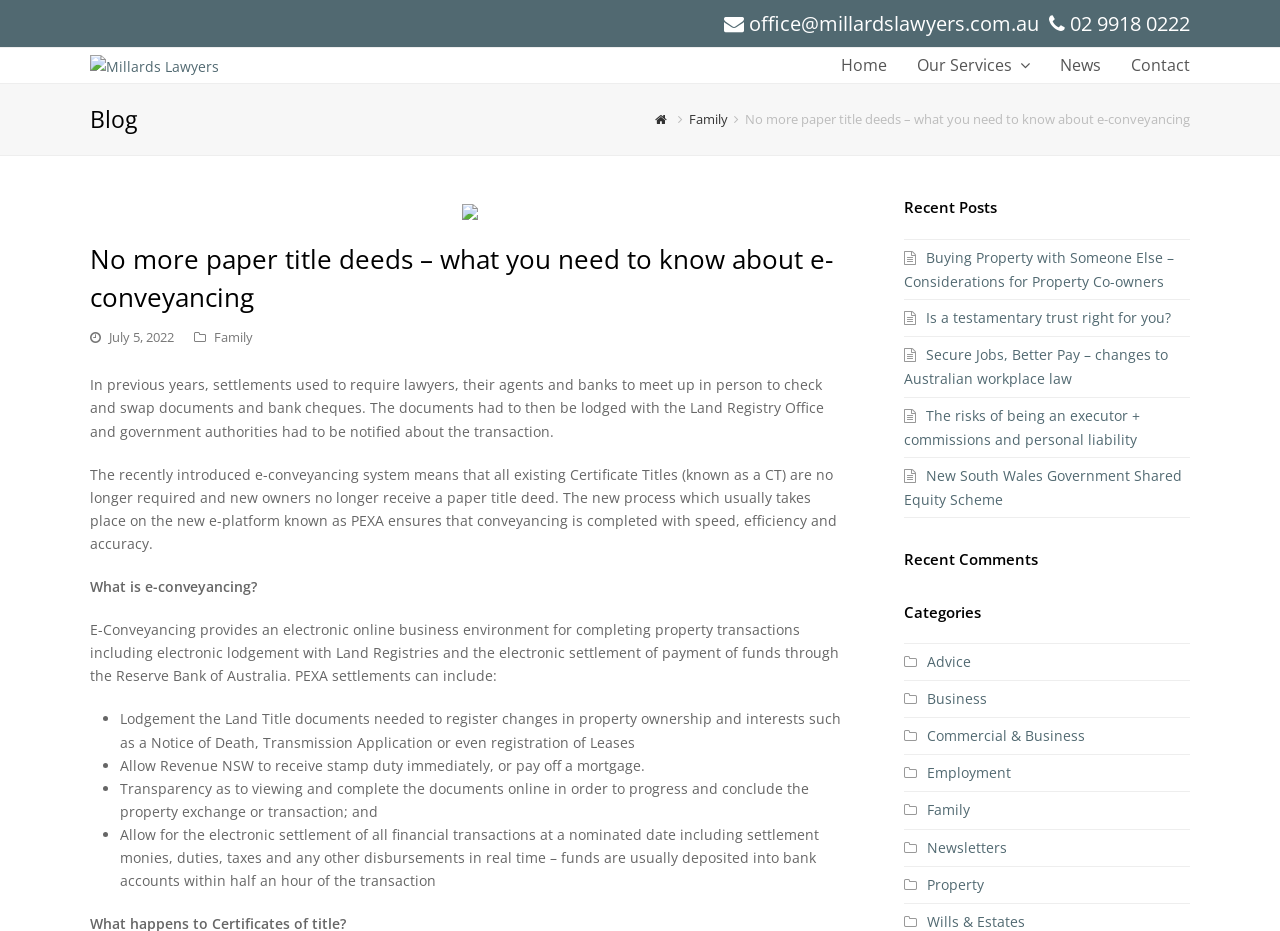Please give a succinct answer to the question in one word or phrase:
What is the name of the law firm associated with this webpage?

Millards Lawyers